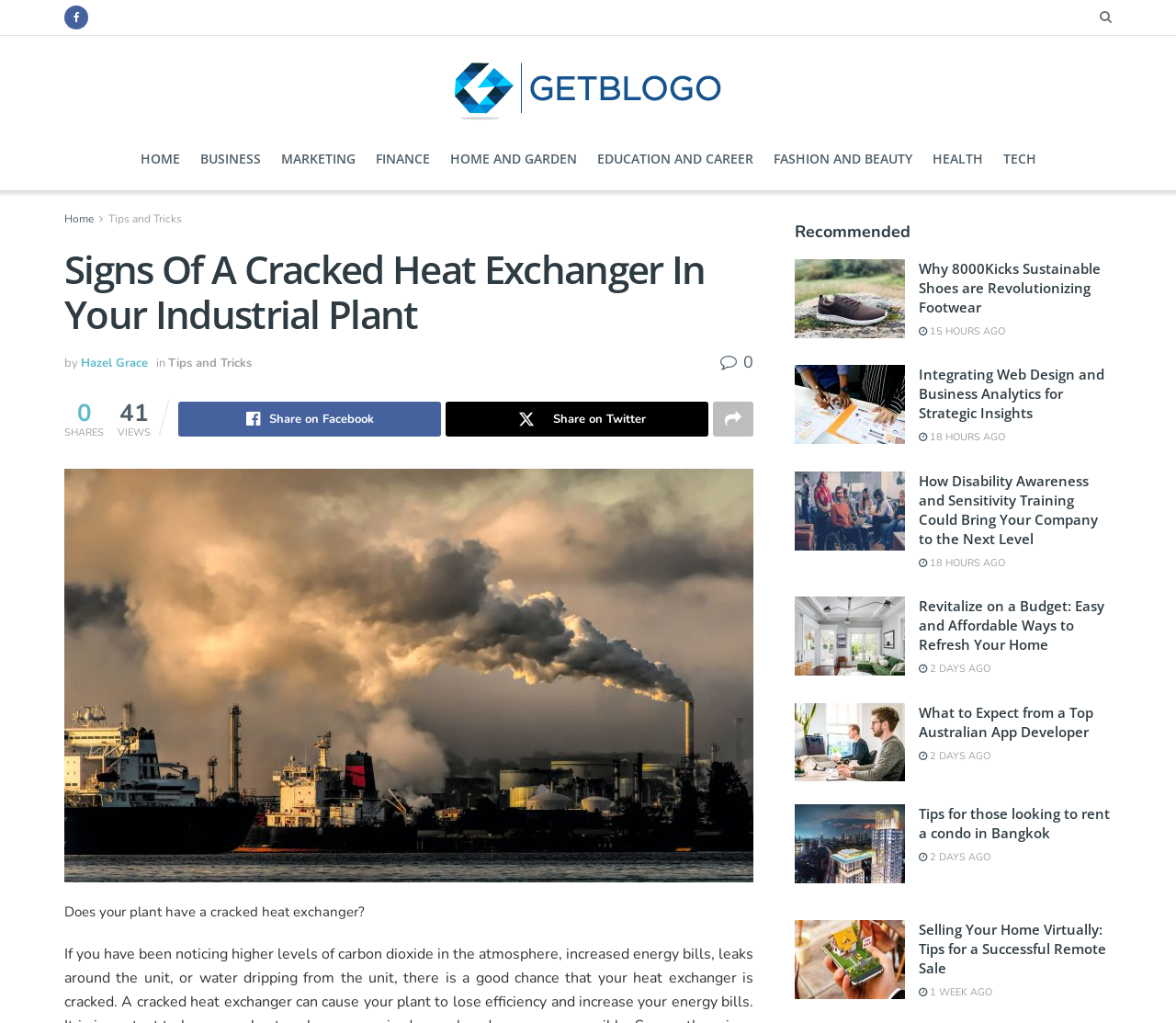Who is the author of the article?
Please describe in detail the information shown in the image to answer the question.

The link 'Hazel Grace' is present below the main heading, which indicates that Hazel Grace is the author of the article.